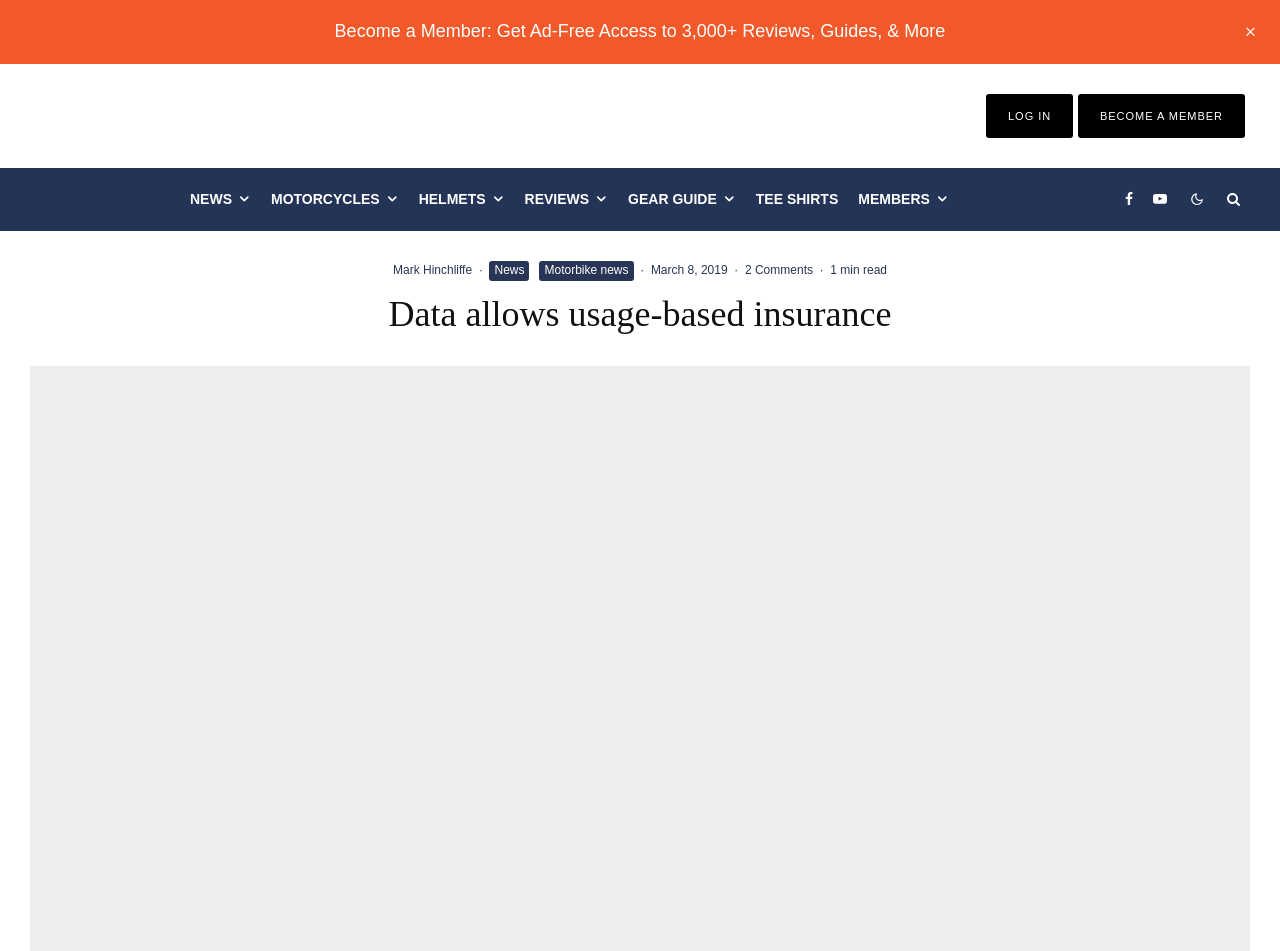Identify the bounding box coordinates of the section to be clicked to complete the task described by the following instruction: "Click on Become a Member". The coordinates should be four float numbers between 0 and 1, formatted as [left, top, right, bottom].

[0.261, 0.022, 0.739, 0.043]